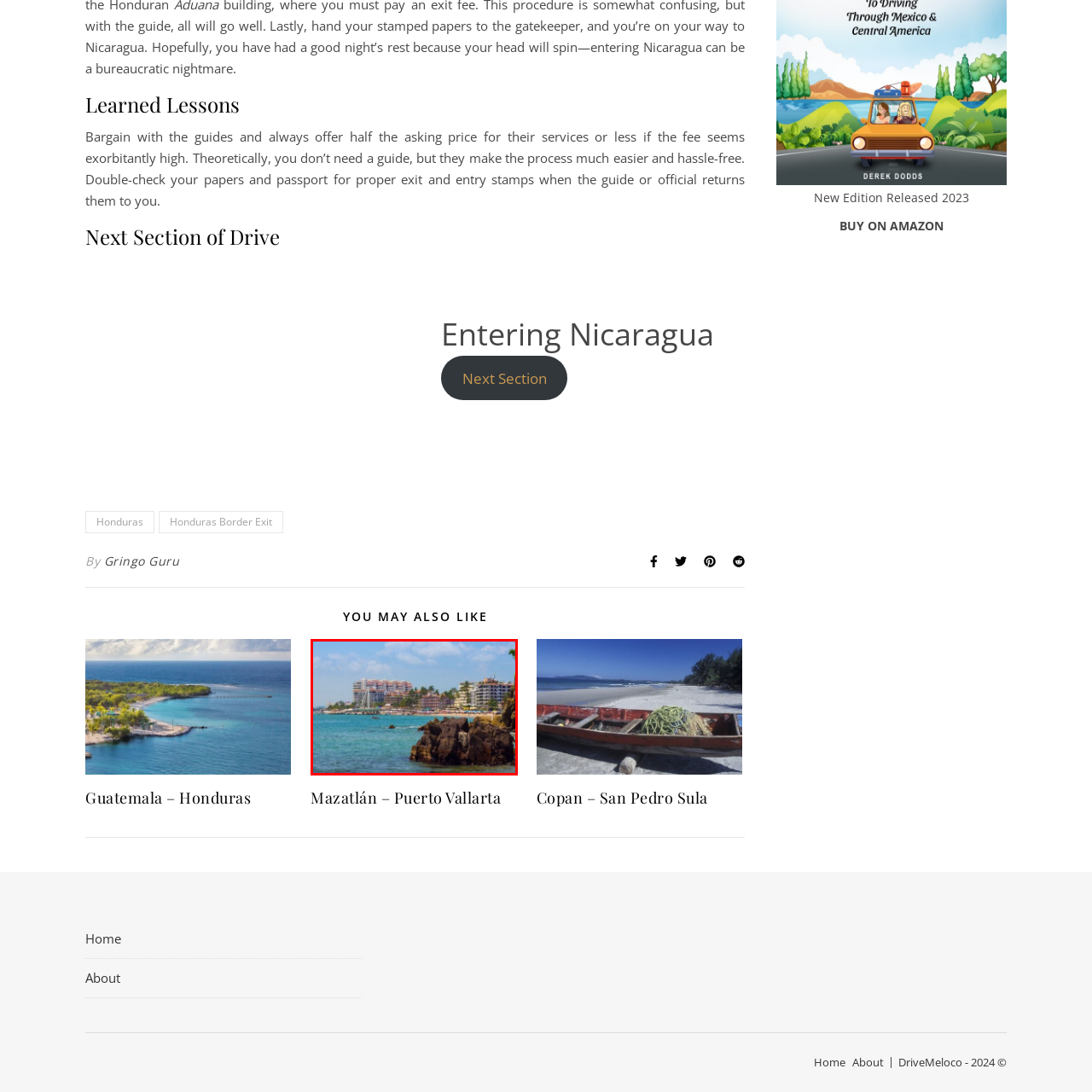Provide a comprehensive description of the image highlighted by the red bounding box.

The image captures a picturesque coastal view of Mazatlán, Mexico. In the foreground, rugged rocks jut out into the turquoise waters, creating a striking contrast against the vibrant sea. The skyline in the background features a series of charming beachfront hotels, surrounded by lush palm trees, and a lively atmosphere indicative of a popular tourist destination. The blue sky, dotted with fluffy white clouds, enhances the inviting ambiance of this coastal locale, inviting onlookers to imagine a serene getaway in the heart of Mazatlán. This image is part of information highlighting travel routes and tips for exploring this beautiful region.